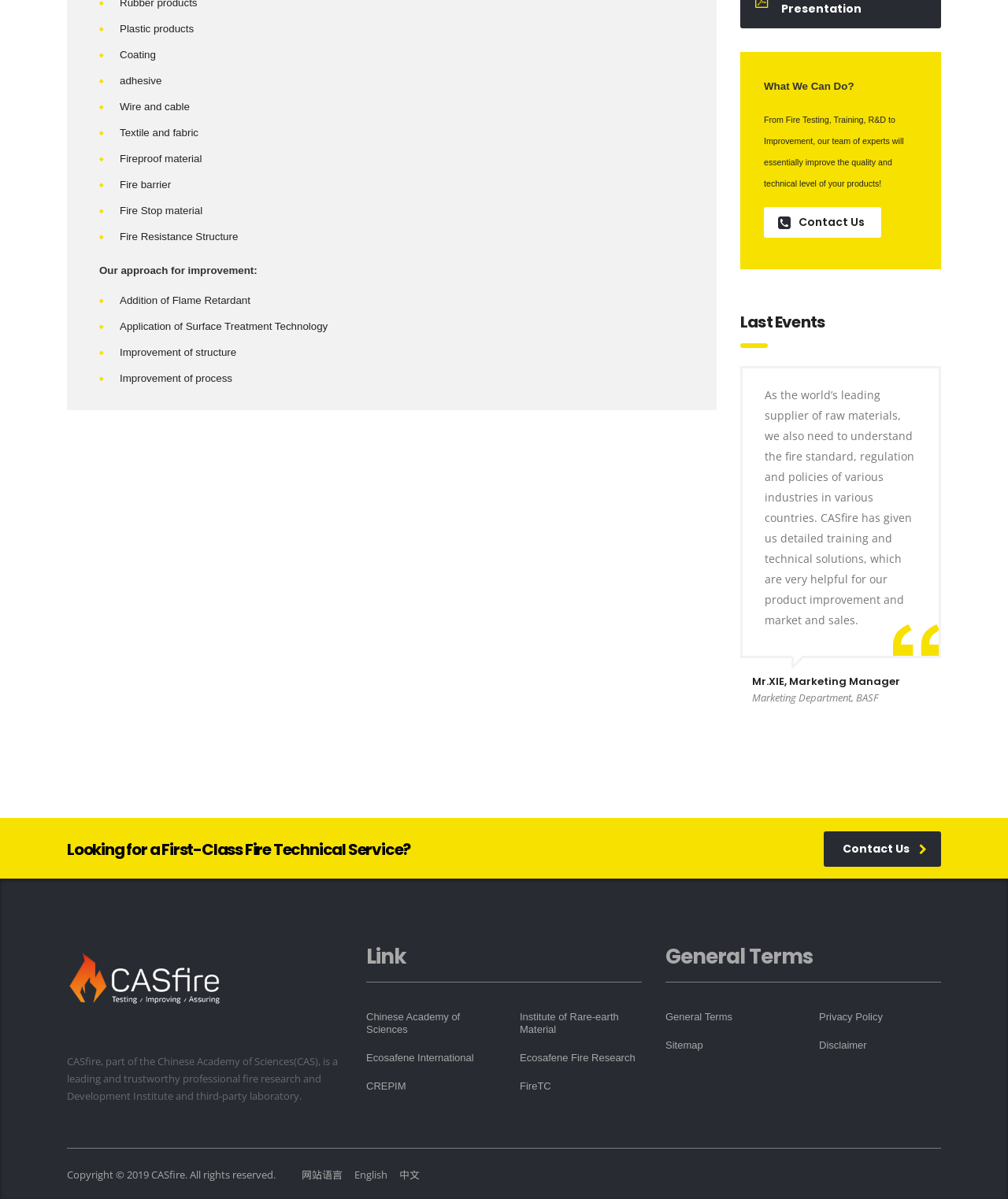Identify the bounding box of the UI element that matches this description: "Ecosafene Fire Research".

[0.516, 0.877, 0.63, 0.888]